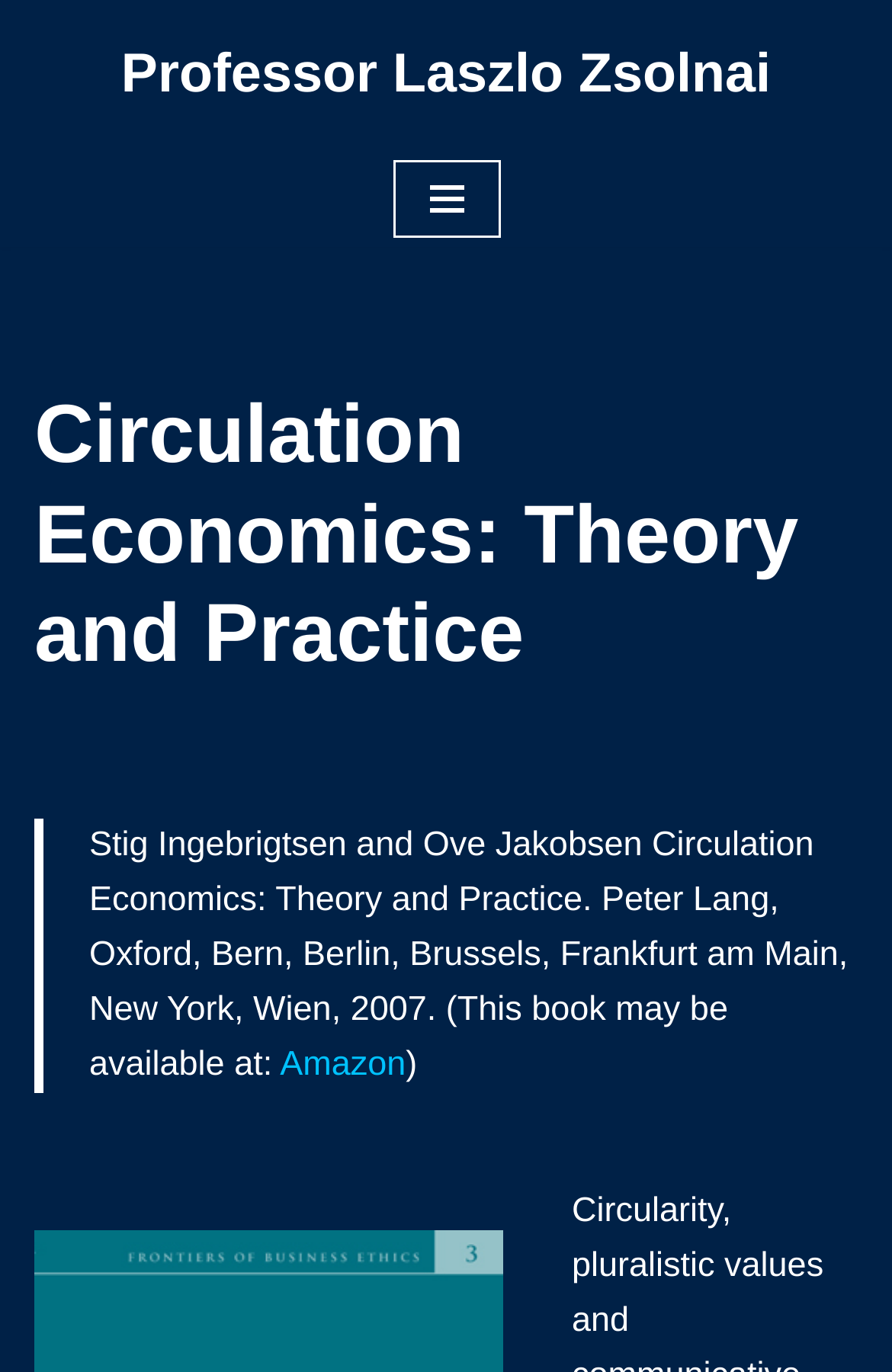Write a detailed summary of the webpage, including text, images, and layout.

The webpage is about "Circulation Economics: Theory and Practice" by Professor Laszlo Zsolnai. At the top-left corner, there is a "Skip to content" link. Next to it, on the same horizontal line, is a link to the professor's name. A "Navigation Menu" button is located to the right of the professor's name.

Below the top navigation bar, the main content area begins with a heading that repeats the title "Circulation Economics: Theory and Practice". This heading spans almost the entire width of the page. 

Underneath the heading, there is a blockquote section that occupies a significant portion of the page. Within this section, there are three paragraphs of text. The first paragraph mentions the authors Stig Ingebrigtsen and Ove Jakobsen. The second paragraph is the title of the book, "Circulation Economics: Theory and Practice". The third paragraph provides publication details, including the publisher and year, and mentions that the book may be available on Amazon, with a link to the Amazon website.